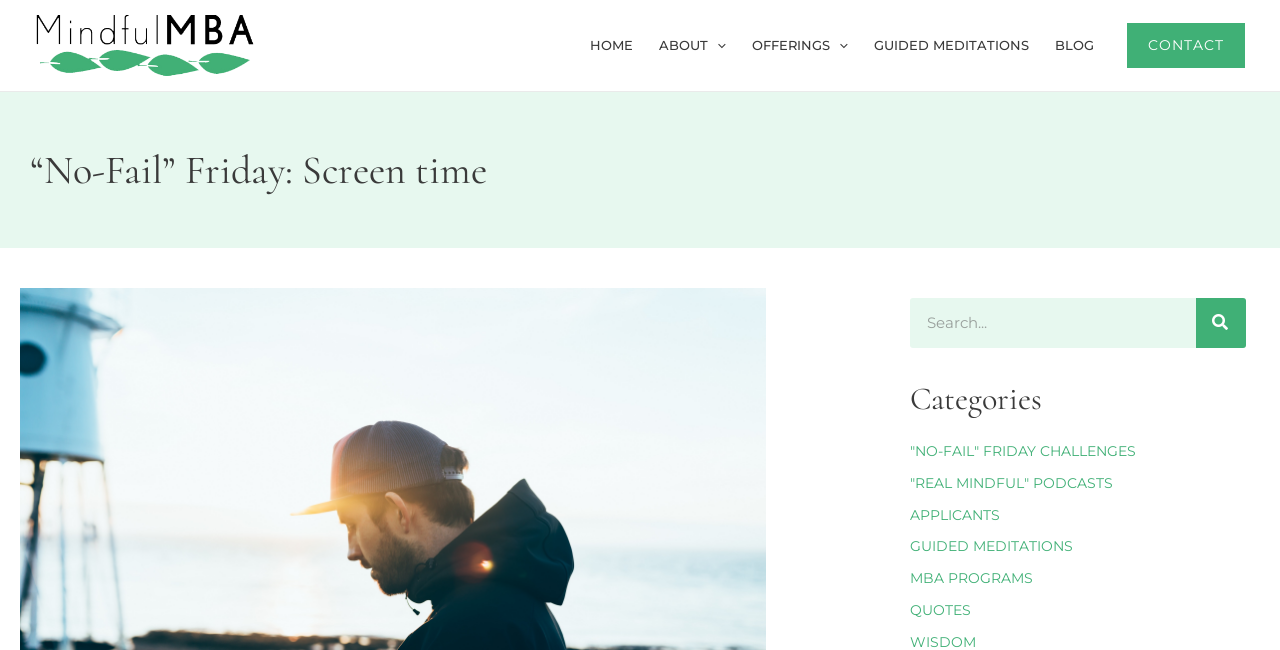Refer to the screenshot and answer the following question in detail:
What is the last category listed?

I looked at the list of categories under the 'Categories' heading and found that the last one is 'QUOTES'.